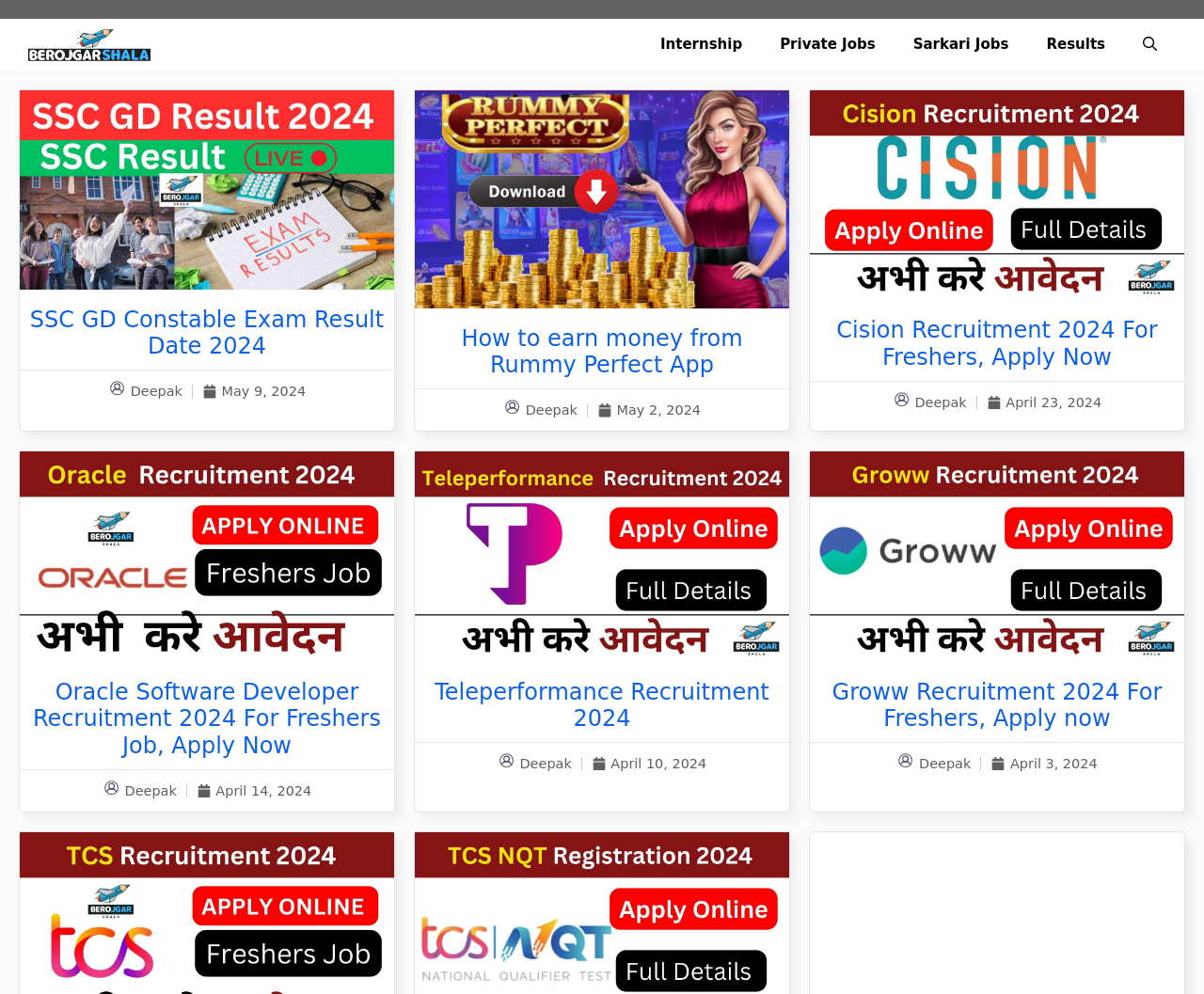Identify the bounding box coordinates of the section to be clicked to complete the task described by the following instruction: "Read about SSC GD Constable Exam Result Date 2024". The coordinates should be four float numbers between 0 and 1, formatted as [left, top, right, bottom].

[0.016, 0.276, 0.327, 0.295]